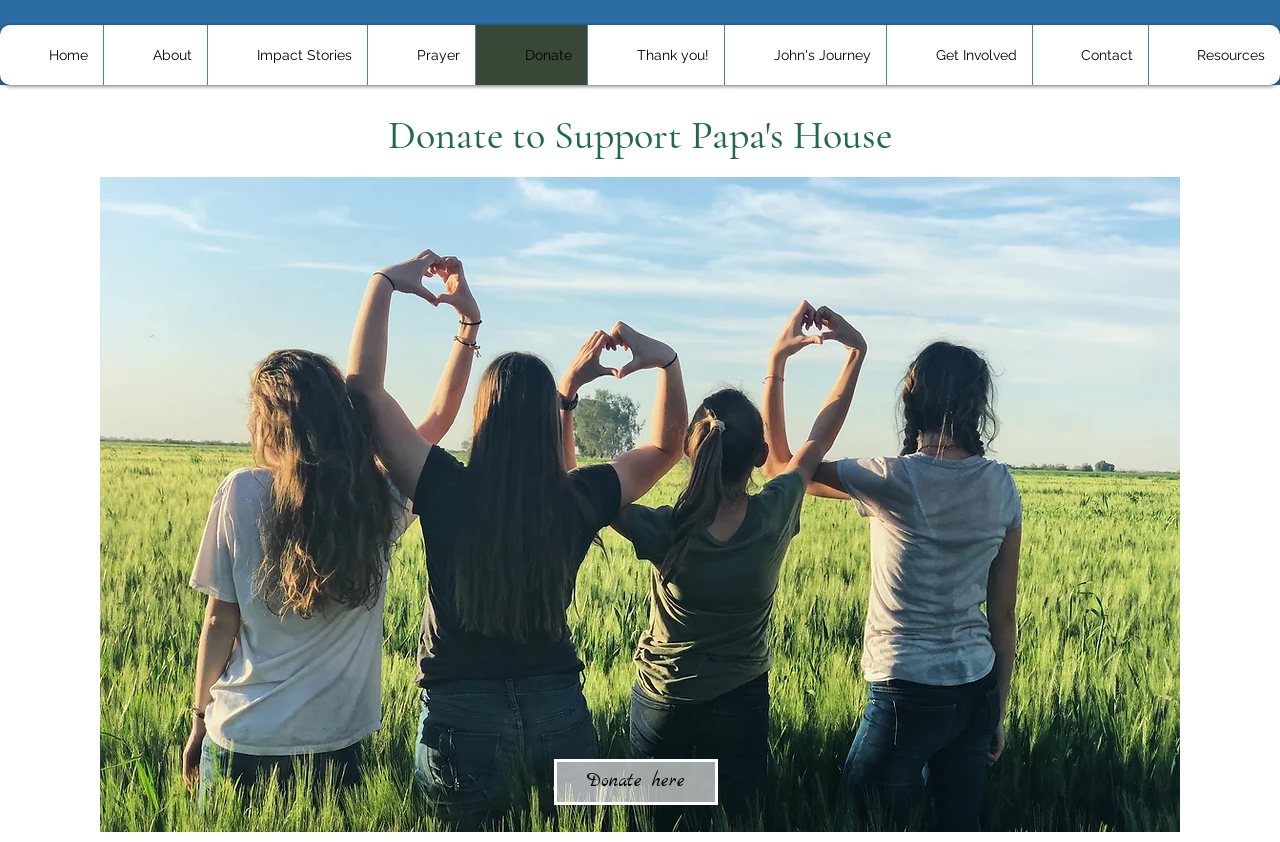Extract the bounding box of the UI element described as: "Website design by PrimarySite".

None